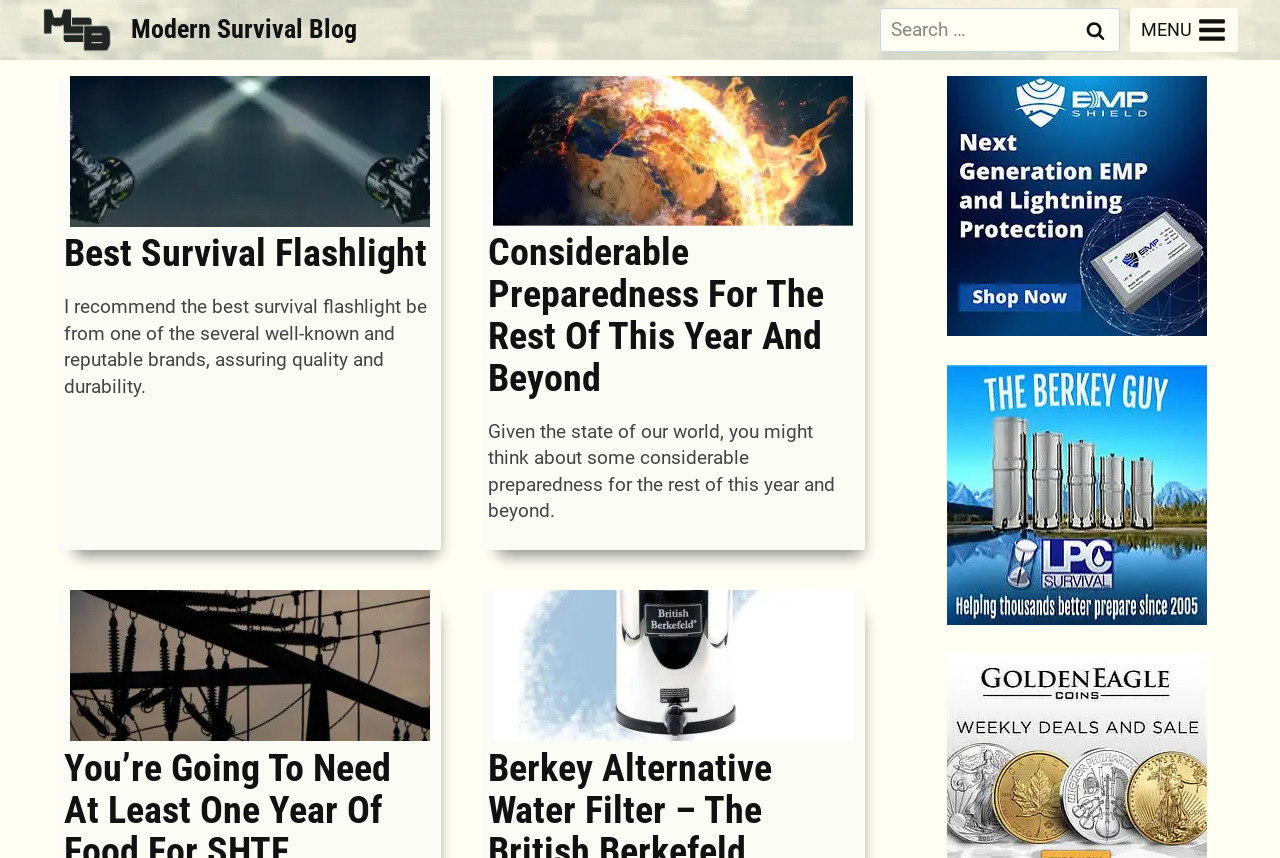Explain the webpage in detail, including its primary components.

The webpage is titled "Modern Survival Blog" and has a logo at the top left corner. A search bar is located at the top right corner, accompanied by a "Search" button. Next to the search bar is a "MENU" toggle button.

Below the top navigation, there are two main sections of content. The left section contains three articles, each with a heading, a brief summary, and an image. The first article is about the best survival flashlight, the second is about considerable preparedness for the rest of the year and beyond, and the third is about needing at least one year of food for SHTF (a survival scenario).

The right section contains two figures, each with an image and a link. The first figure is about EMP Shield, and the second is about The Berkey Guy.

There are a total of five images on the page, each accompanying an article or figure. The overall layout is organized, with clear headings and concise text summaries for each article.